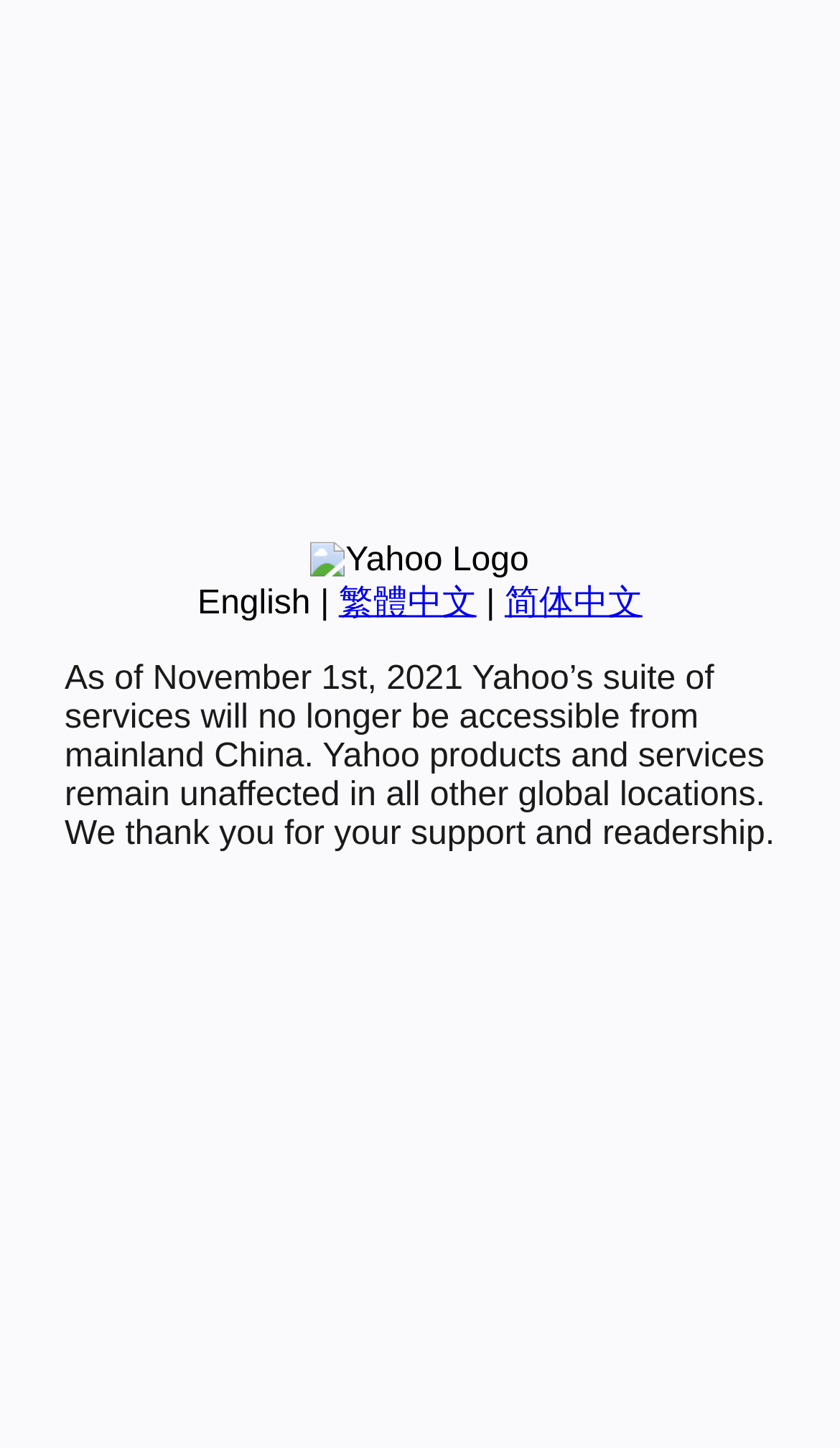Find and provide the bounding box coordinates for the UI element described here: "繁體中文". The coordinates should be given as four float numbers between 0 and 1: [left, top, right, bottom].

[0.403, 0.404, 0.567, 0.429]